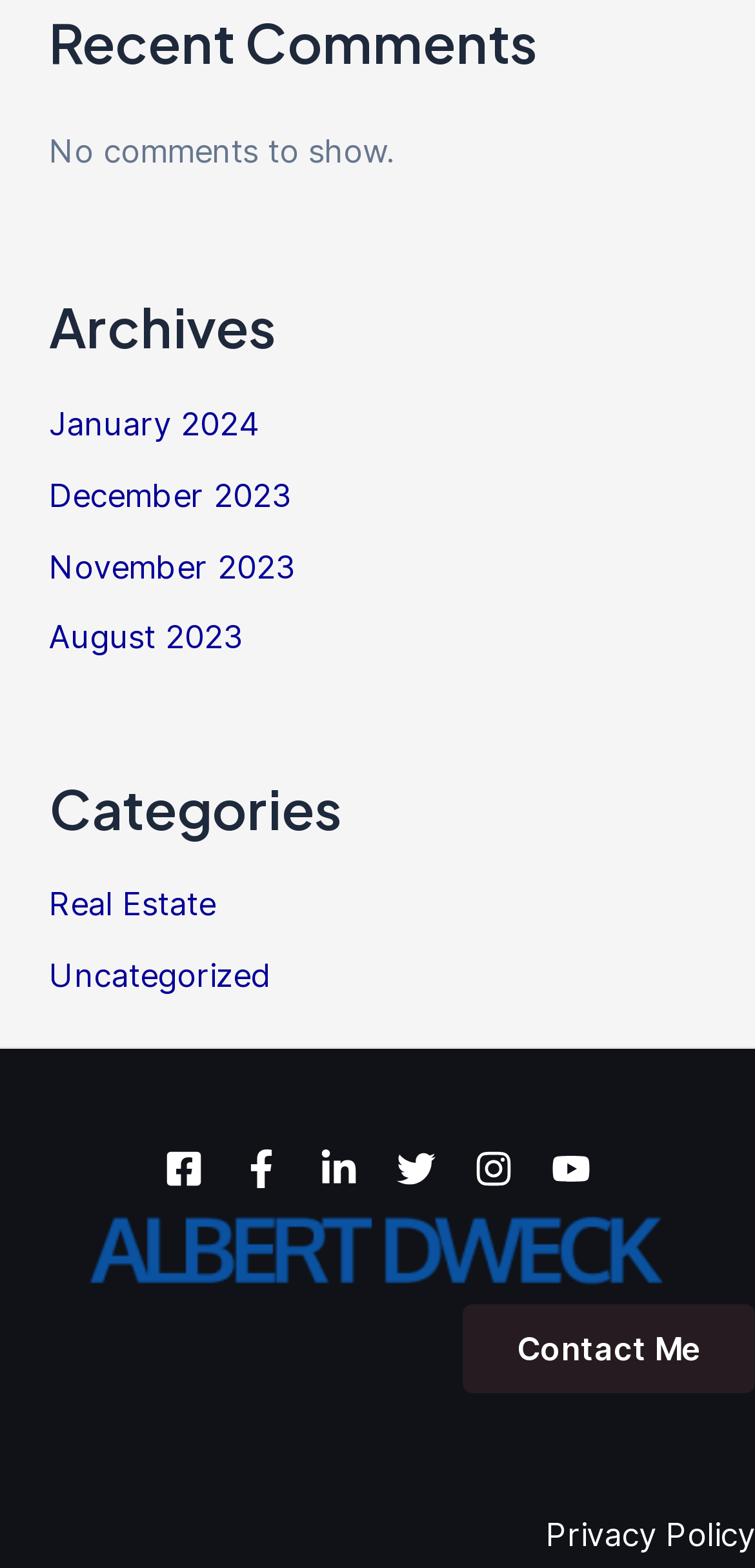Find the bounding box coordinates of the clickable element required to execute the following instruction: "Reply to the comment". Provide the coordinates as four float numbers between 0 and 1, i.e., [left, top, right, bottom].

None